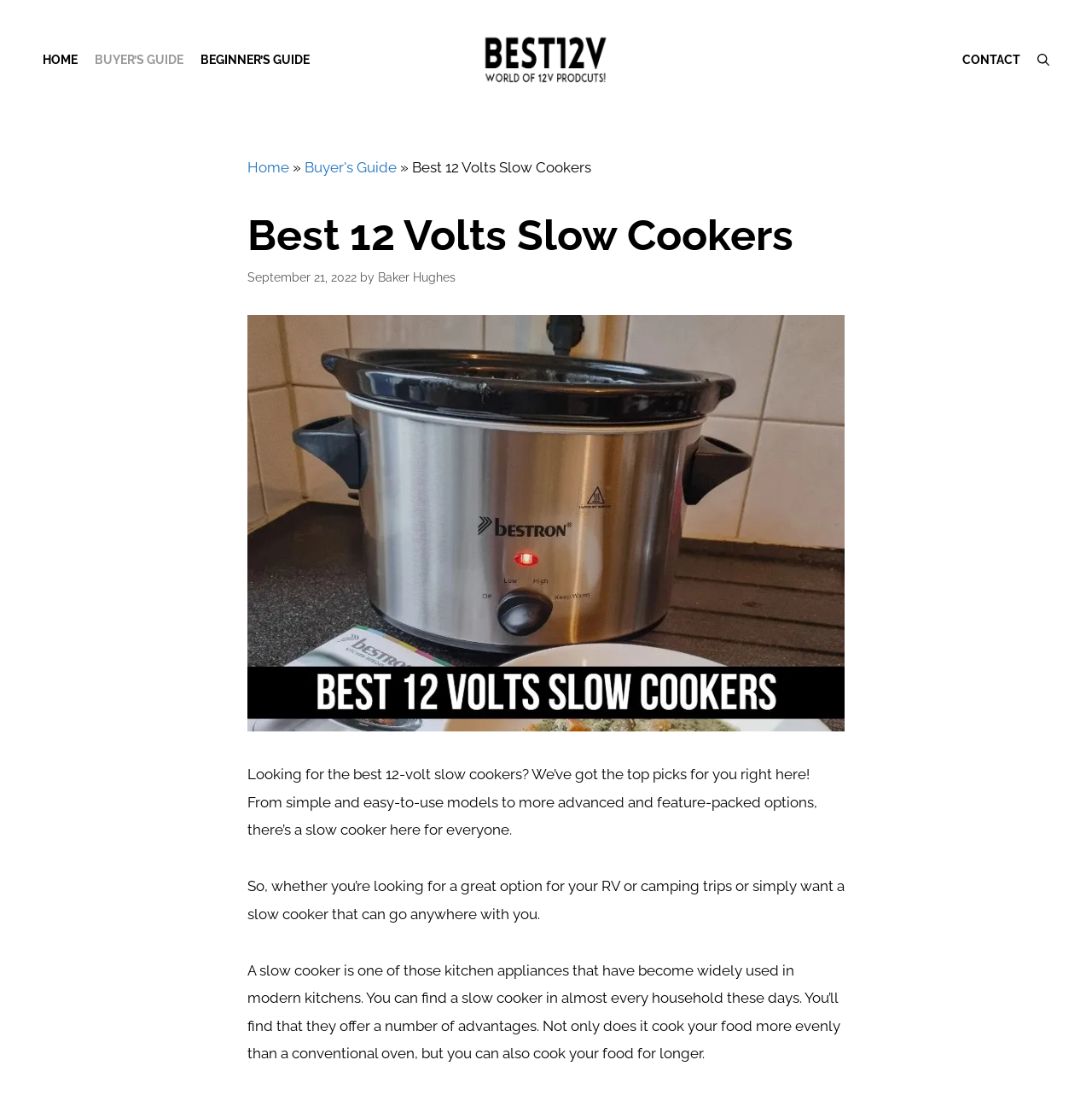Determine the bounding box coordinates of the clickable element to complete this instruction: "contact us". Provide the coordinates in the format of four float numbers between 0 and 1, [left, top, right, bottom].

[0.873, 0.031, 0.942, 0.078]